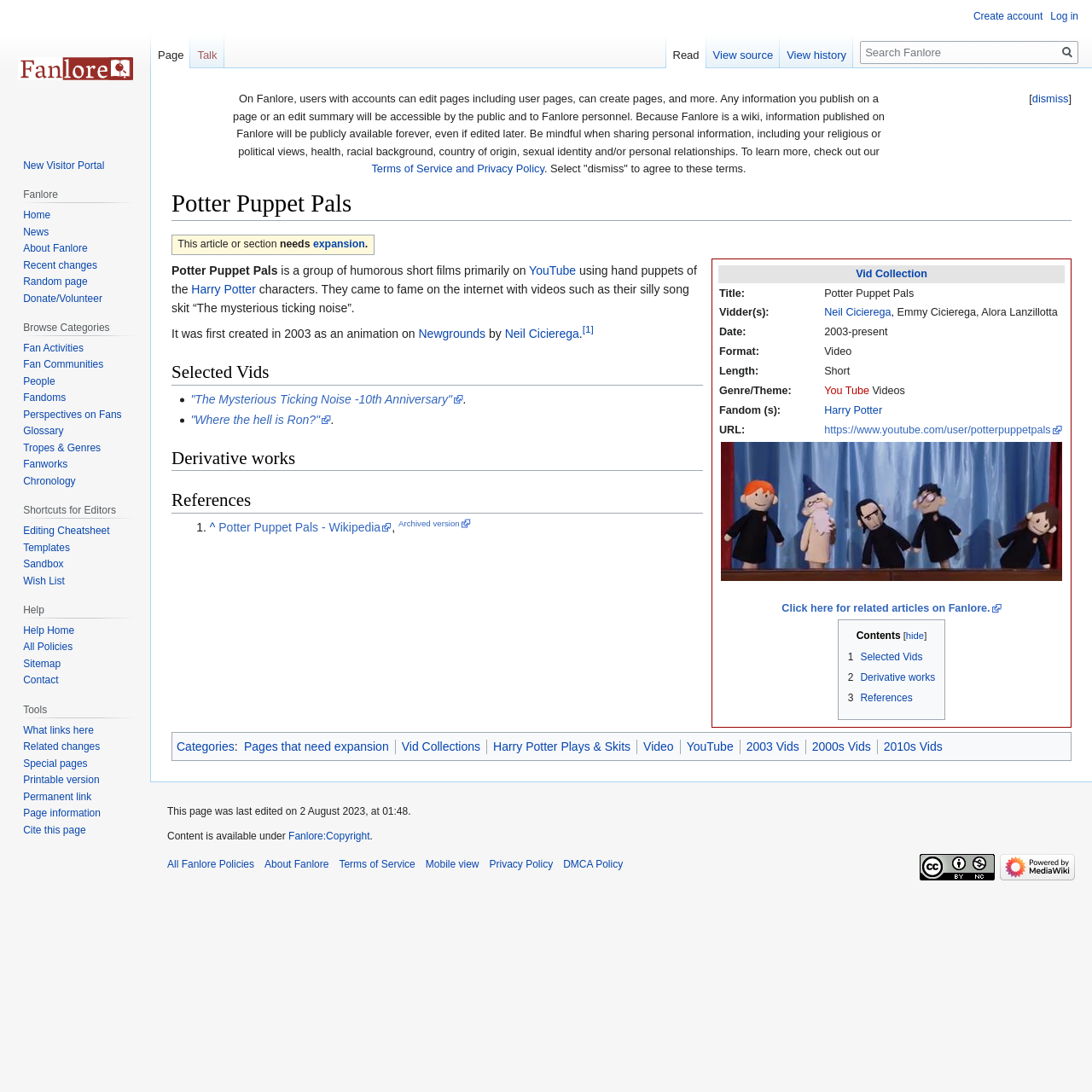Look at the image and give a detailed response to the following question: What is the name of the person who created Potter Puppet Pals?

The answer can be found in the paragraph of text on the webpage, which states that Potter Puppet Pals was created by Neil Cicierega.